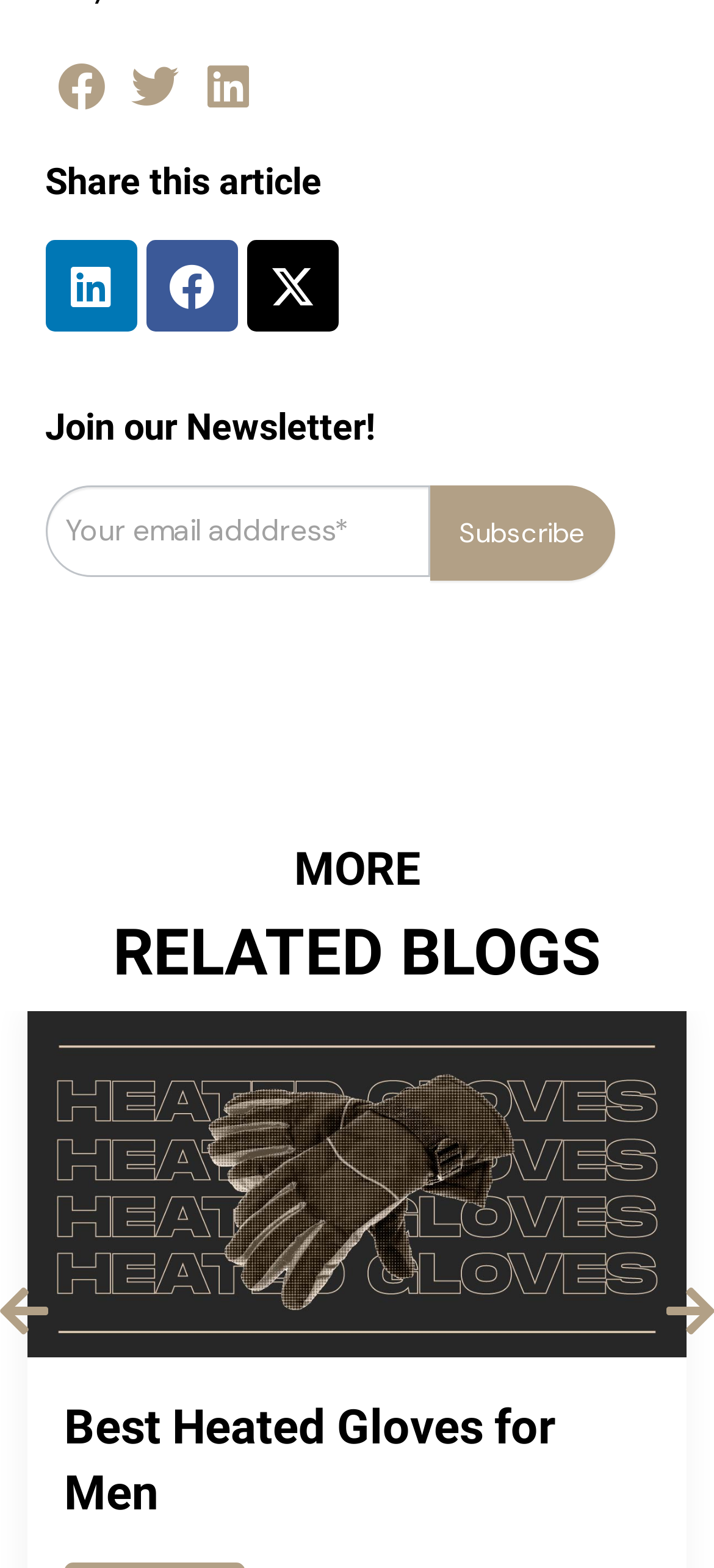Please specify the bounding box coordinates of the clickable section necessary to execute the following command: "Read more about Best Men’s Ugg Boots".

[0.09, 0.954, 0.344, 0.996]